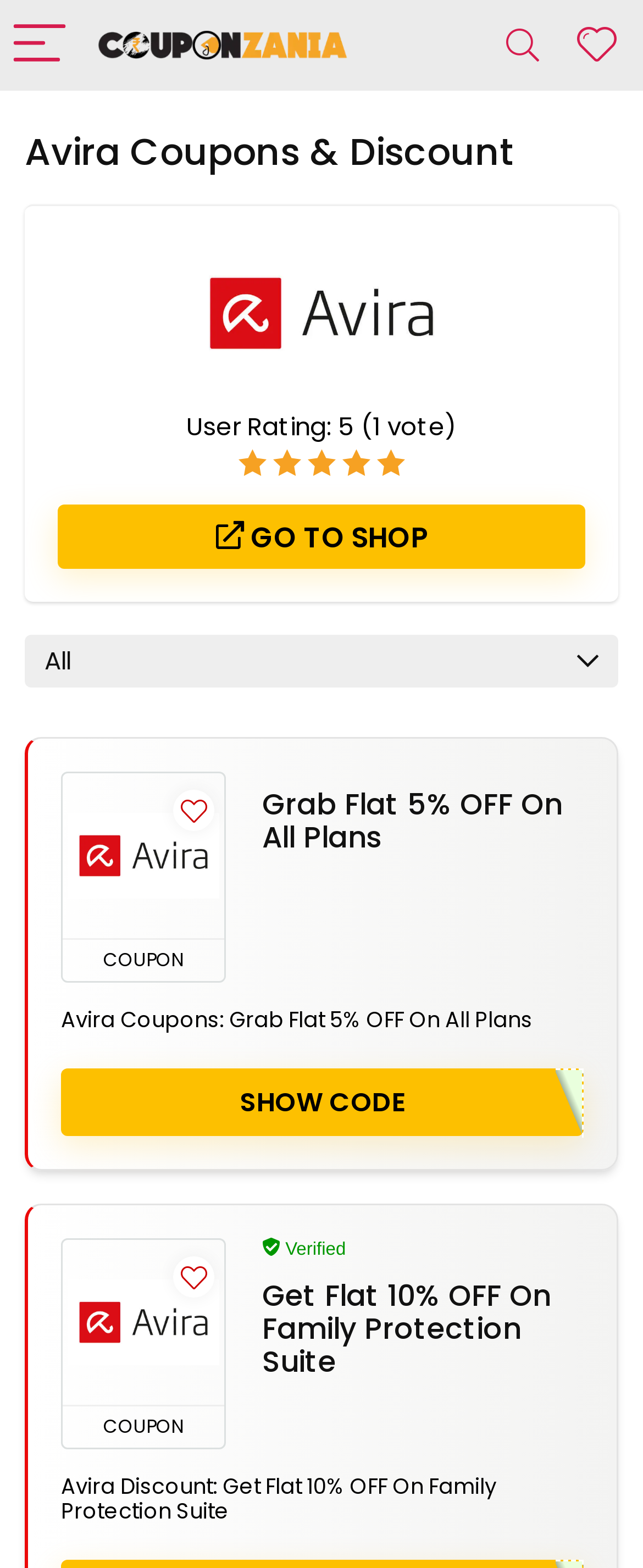Please locate the bounding box coordinates of the element's region that needs to be clicked to follow the instruction: "Get Flat 10% OFF On Family Protection Suite". The bounding box coordinates should be provided as four float numbers between 0 and 1, i.e., [left, top, right, bottom].

[0.408, 0.814, 0.856, 0.881]